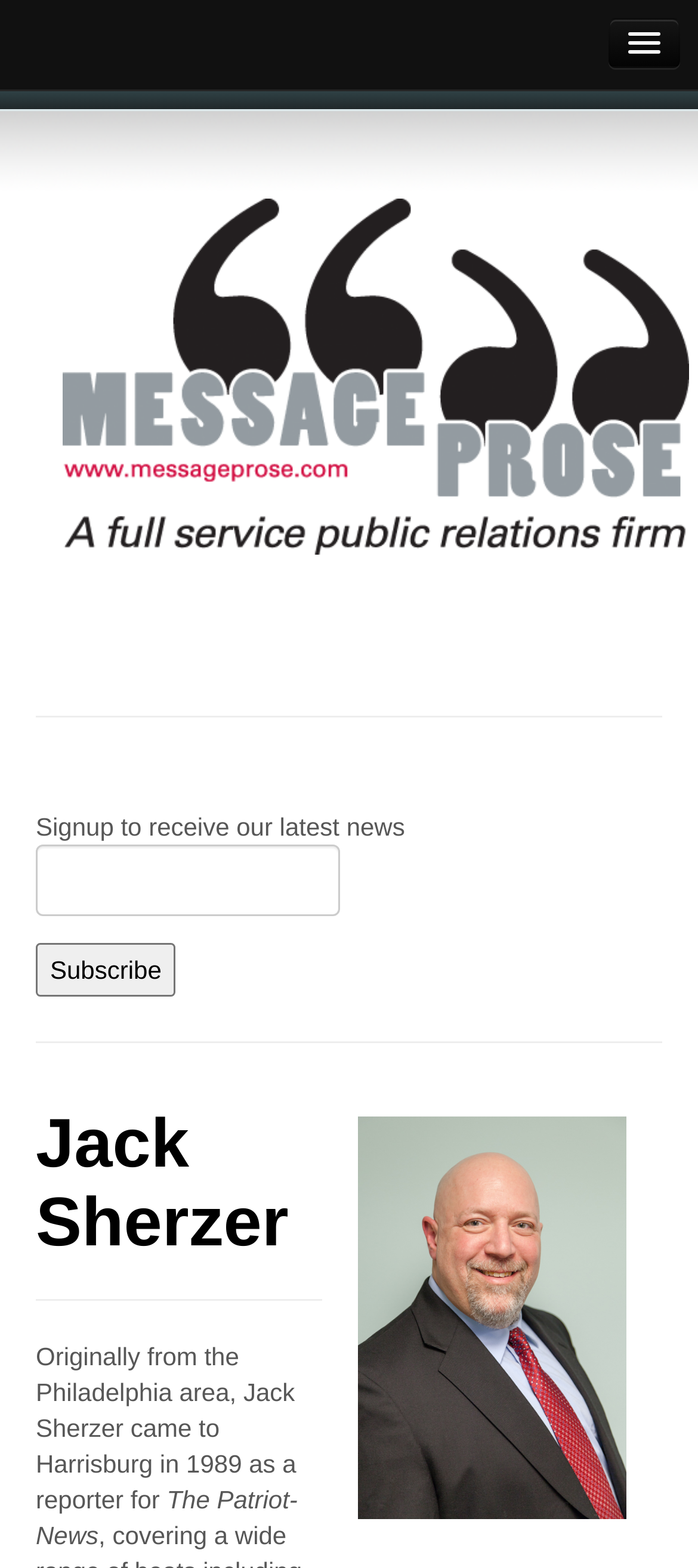Calculate the bounding box coordinates for the UI element based on the following description: "Our Team". Ensure the coordinates are four float numbers between 0 and 1, i.e., [left, top, right, bottom].

[0.013, 0.095, 0.987, 0.138]